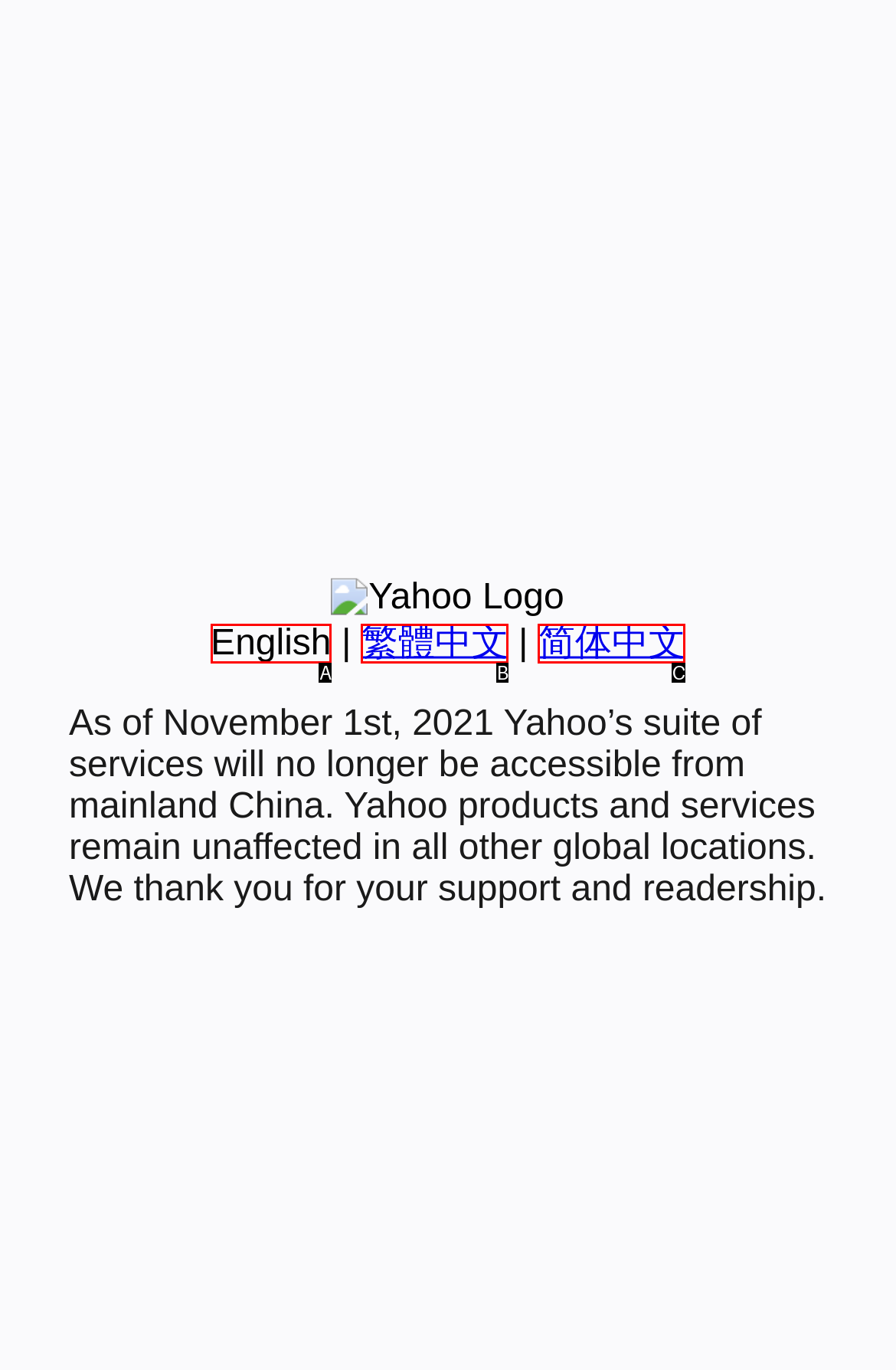Given the description: 繁體中文, choose the HTML element that matches it. Indicate your answer with the letter of the option.

B